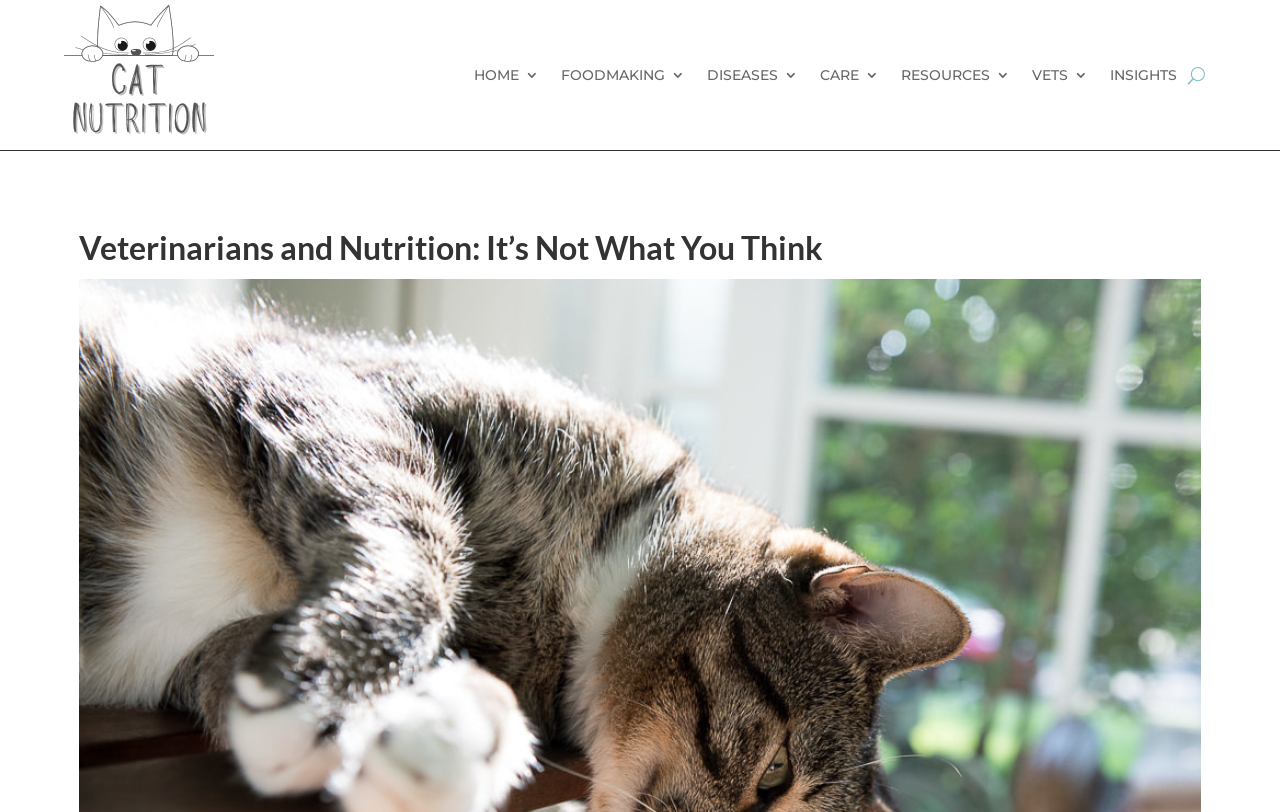Please indicate the bounding box coordinates for the clickable area to complete the following task: "read insights". The coordinates should be specified as four float numbers between 0 and 1, i.e., [left, top, right, bottom].

[0.867, 0.0, 0.92, 0.185]